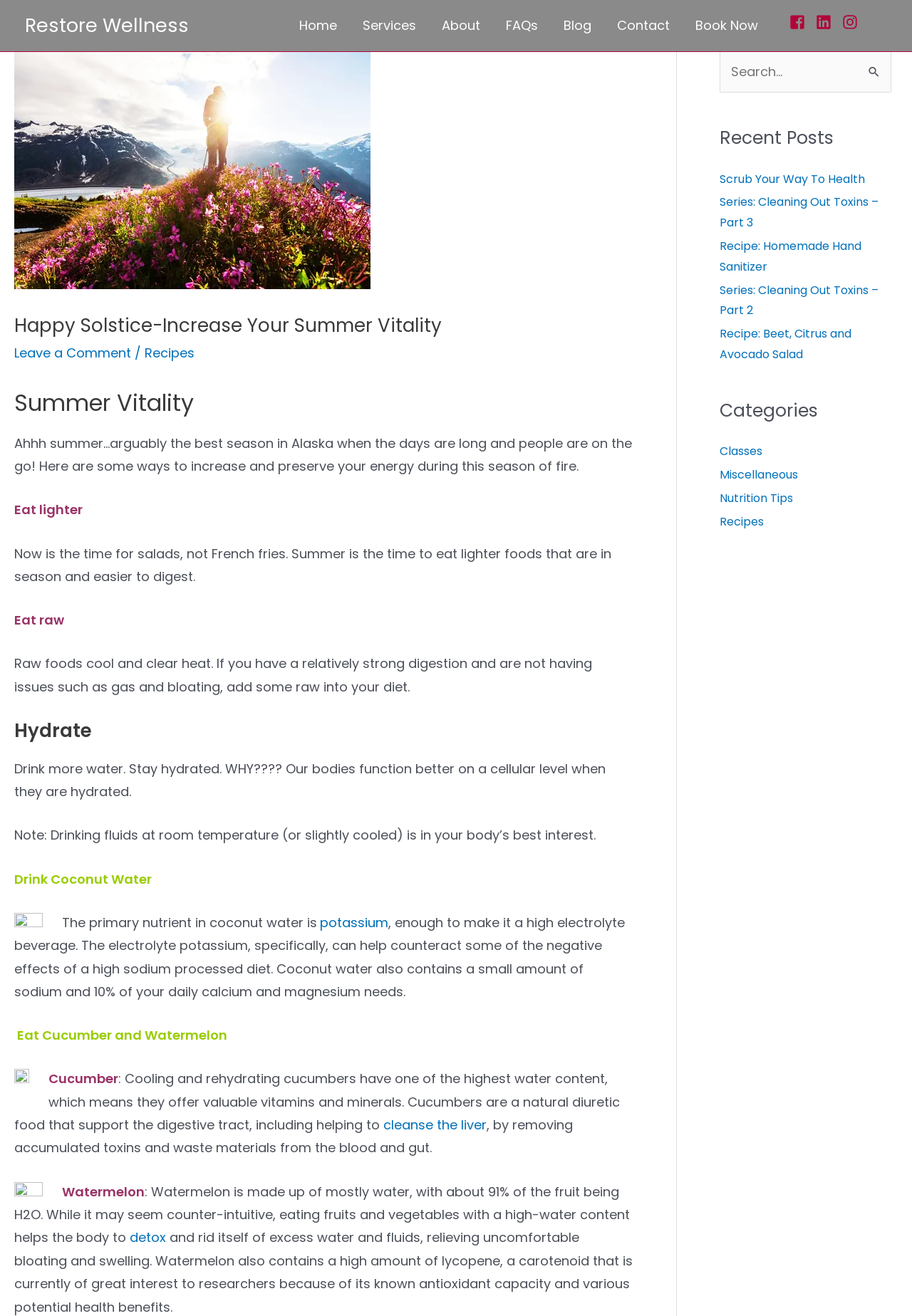Extract the primary headline from the webpage and present its text.

Happy Solstice-Increase Your Summer Vitality